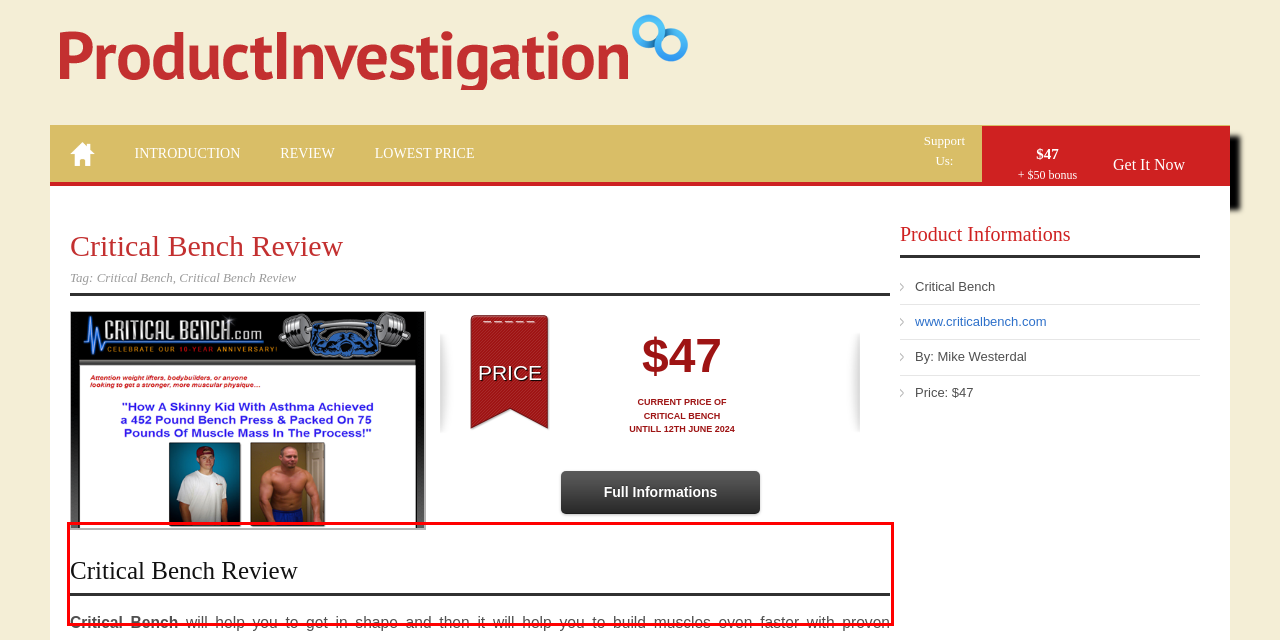Given the screenshot of the webpage, identify the red bounding box, and recognize the text content inside that red bounding box.

In this Critical Bench review I will focus on main features of Critical Bench and how it can actually help you and if this really work as they claim on sales page. So there is my honest Critical Bench review, I hope you will like it and if you have any question about Critical Bench, please leave a comment below this review and I will try to help you as fast as possible.